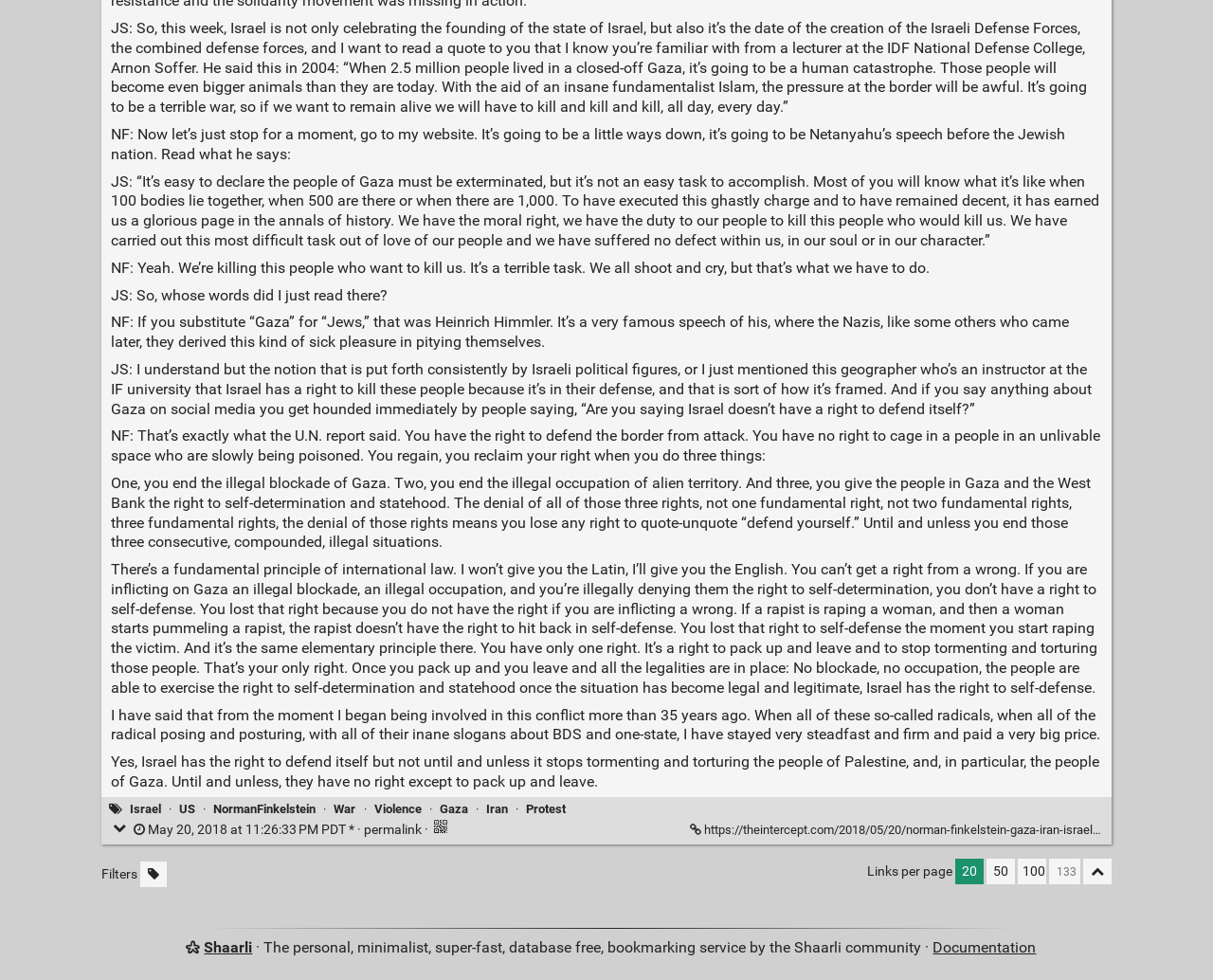Utilize the details in the image to thoroughly answer the following question: What is the fundamental principle of international law mentioned in the webpage?

NF explains that according to international law, if you are inflicting a wrong on someone, you do not have the right to self-defense. He uses the analogy of a rapist to illustrate this principle.